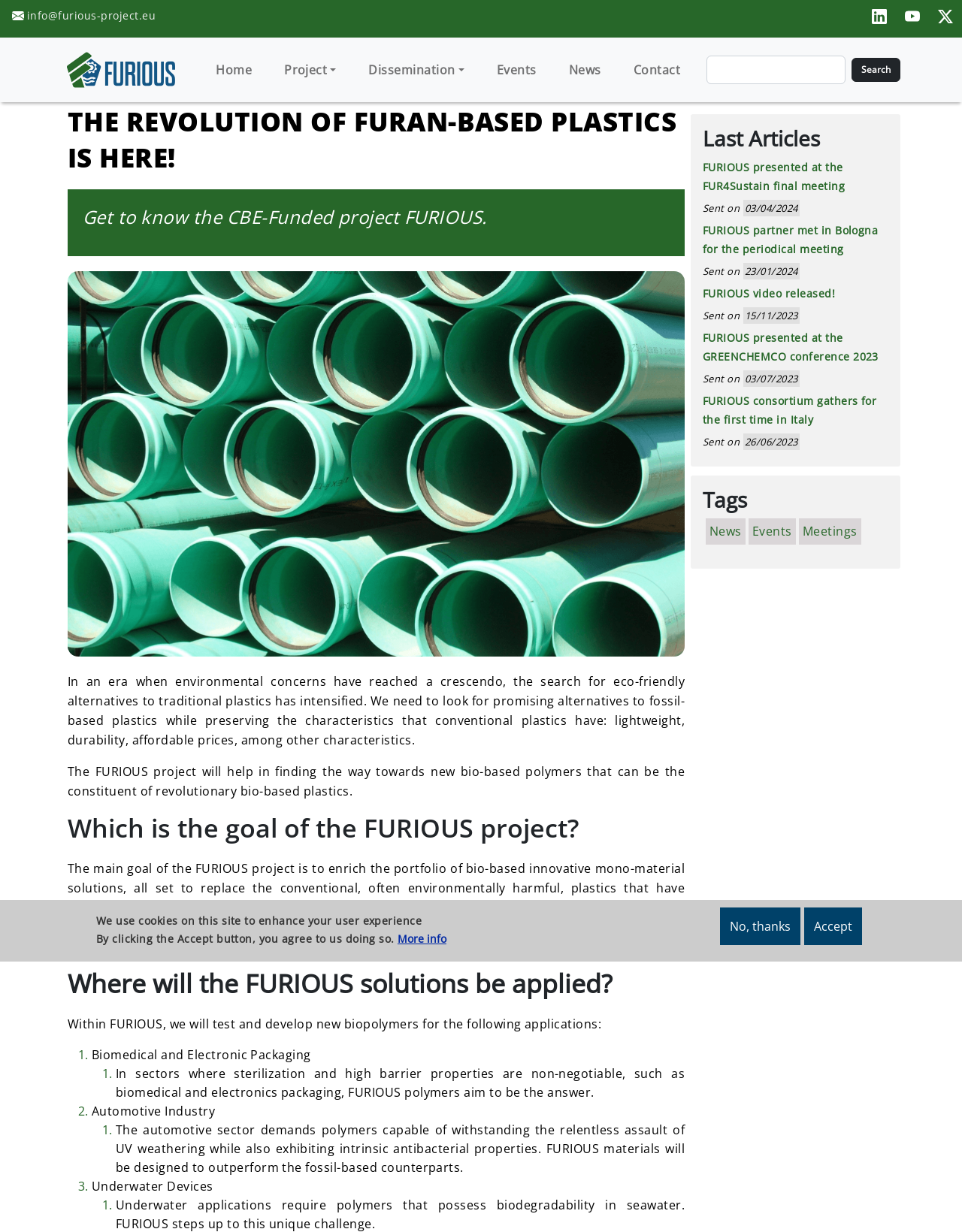Provide the bounding box coordinates of the HTML element this sentence describes: "Accept". The bounding box coordinates consist of four float numbers between 0 and 1, i.e., [left, top, right, bottom].

[0.836, 0.737, 0.896, 0.767]